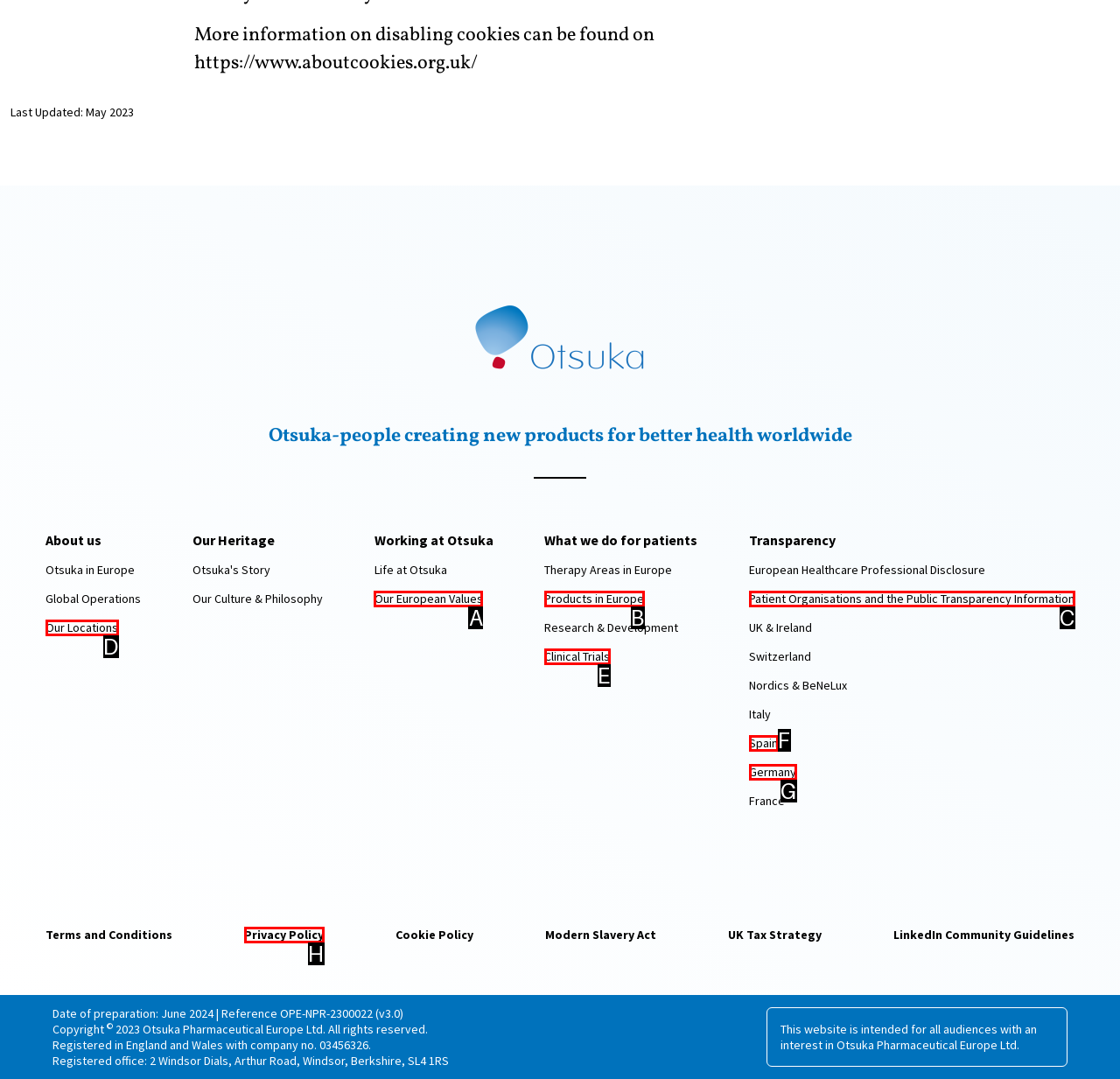Select the letter that corresponds to the UI element described as: Privacy Policy
Answer by providing the letter from the given choices.

H